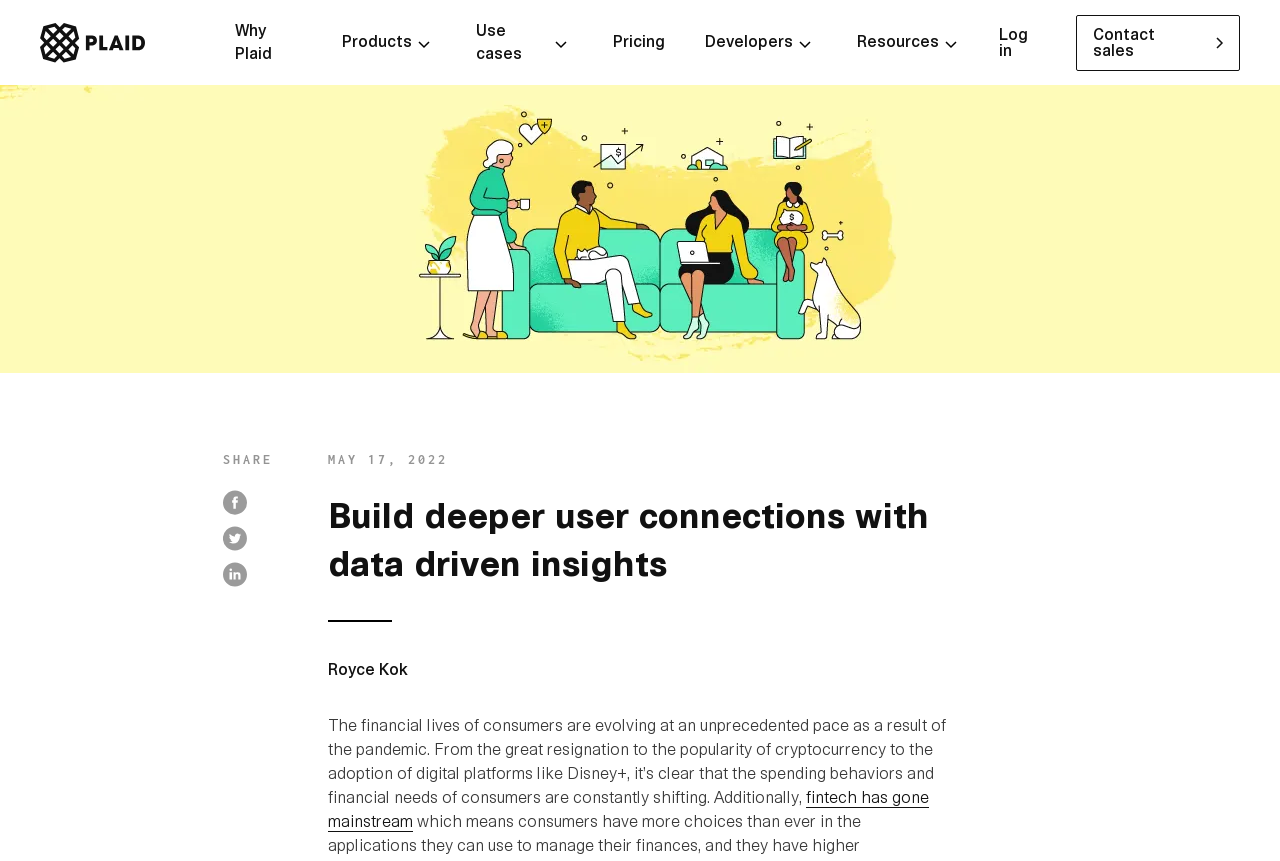Analyze the image and provide a detailed answer to the question: What is the date of the featured article?

I looked at the webpage and found a section with the date of the featured article, which is 'MAY 17, 2022'. This is located above the author's name and below the heading, indicating that the article was published on this date.